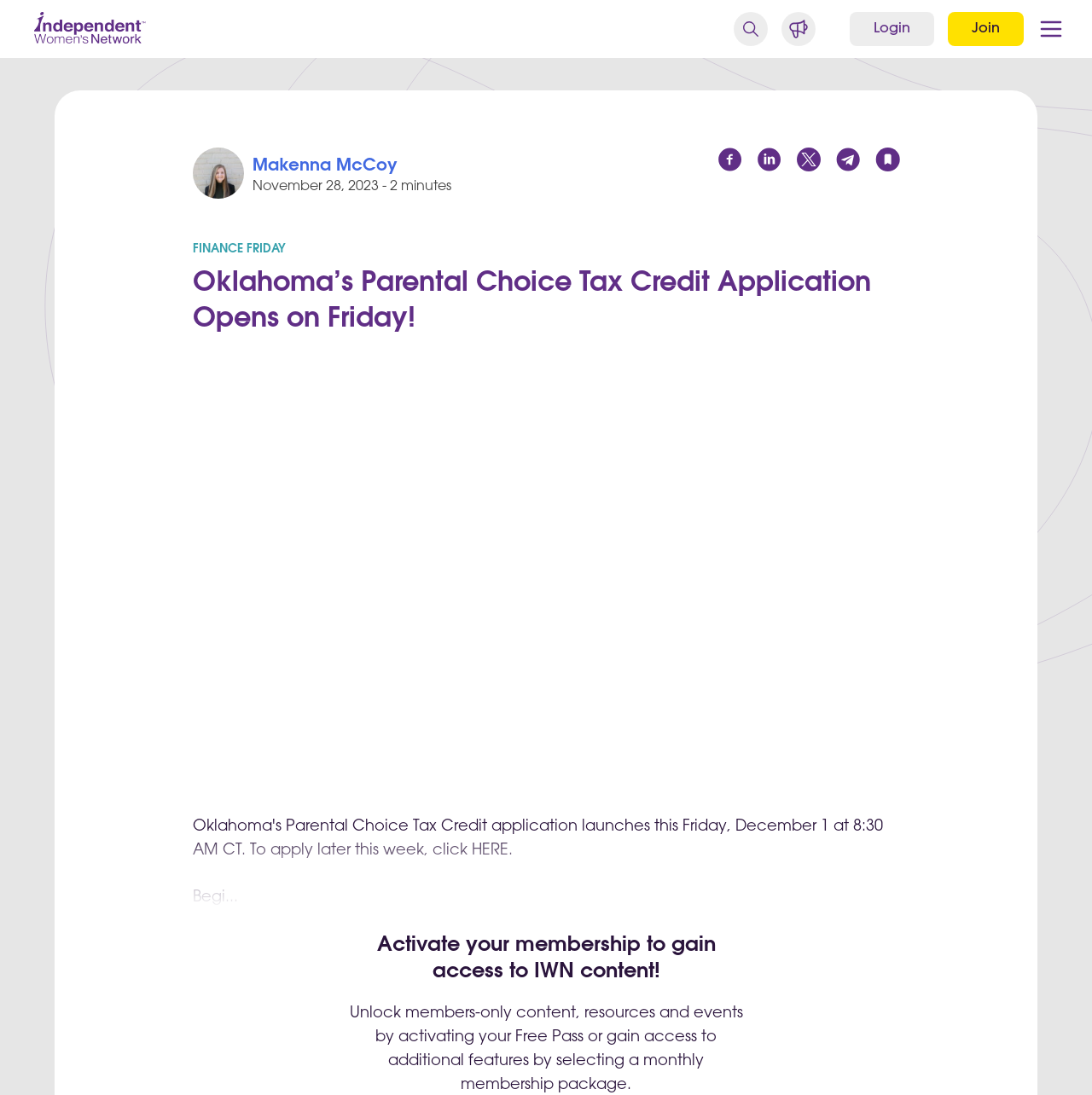Please determine the headline of the webpage and provide its content.

Oklahoma’s Parental Choice Tax Credit Application Opens on Friday!